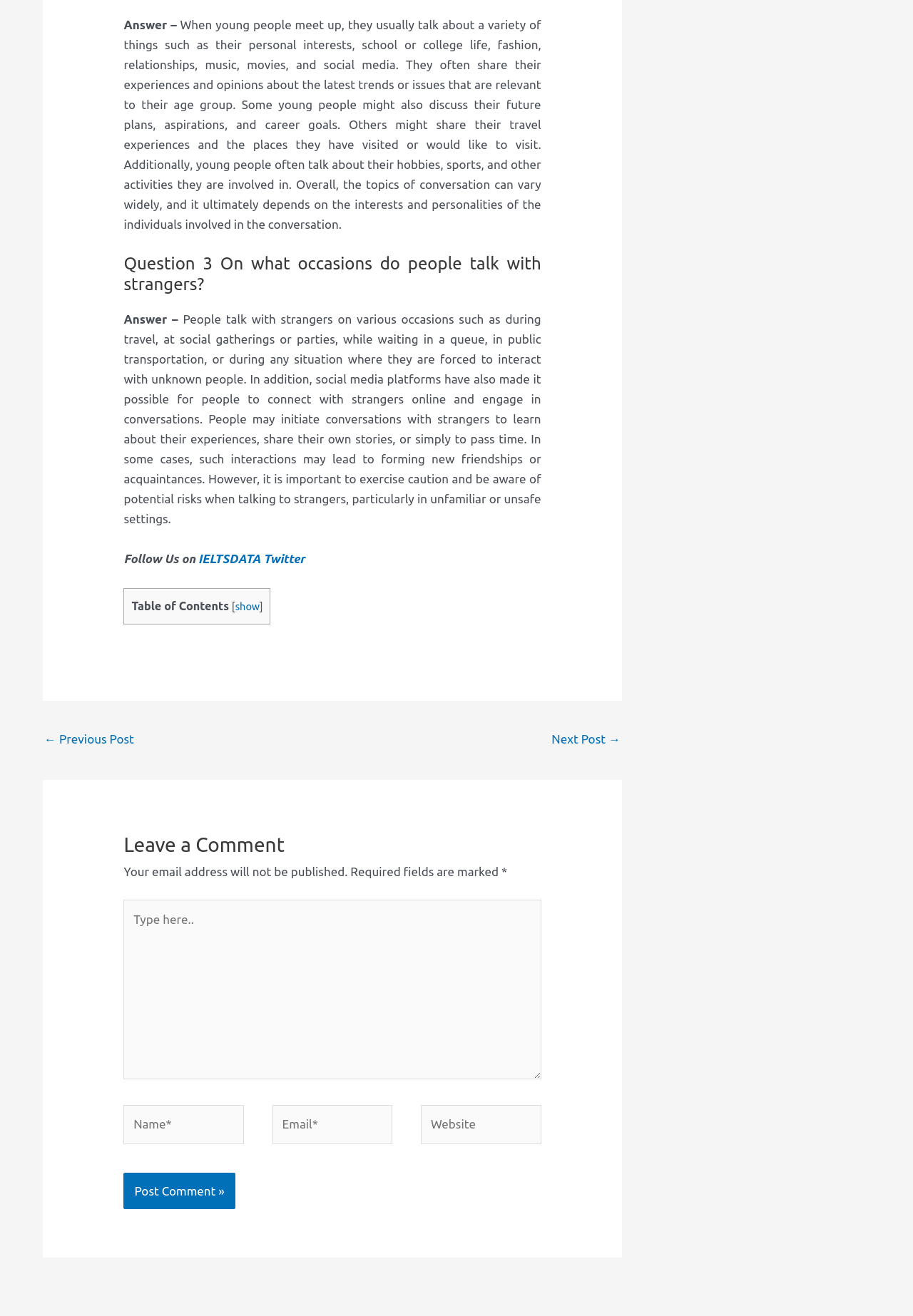Locate the bounding box coordinates of the element I should click to achieve the following instruction: "Follow IELTSDATA on Twitter".

[0.217, 0.419, 0.334, 0.429]